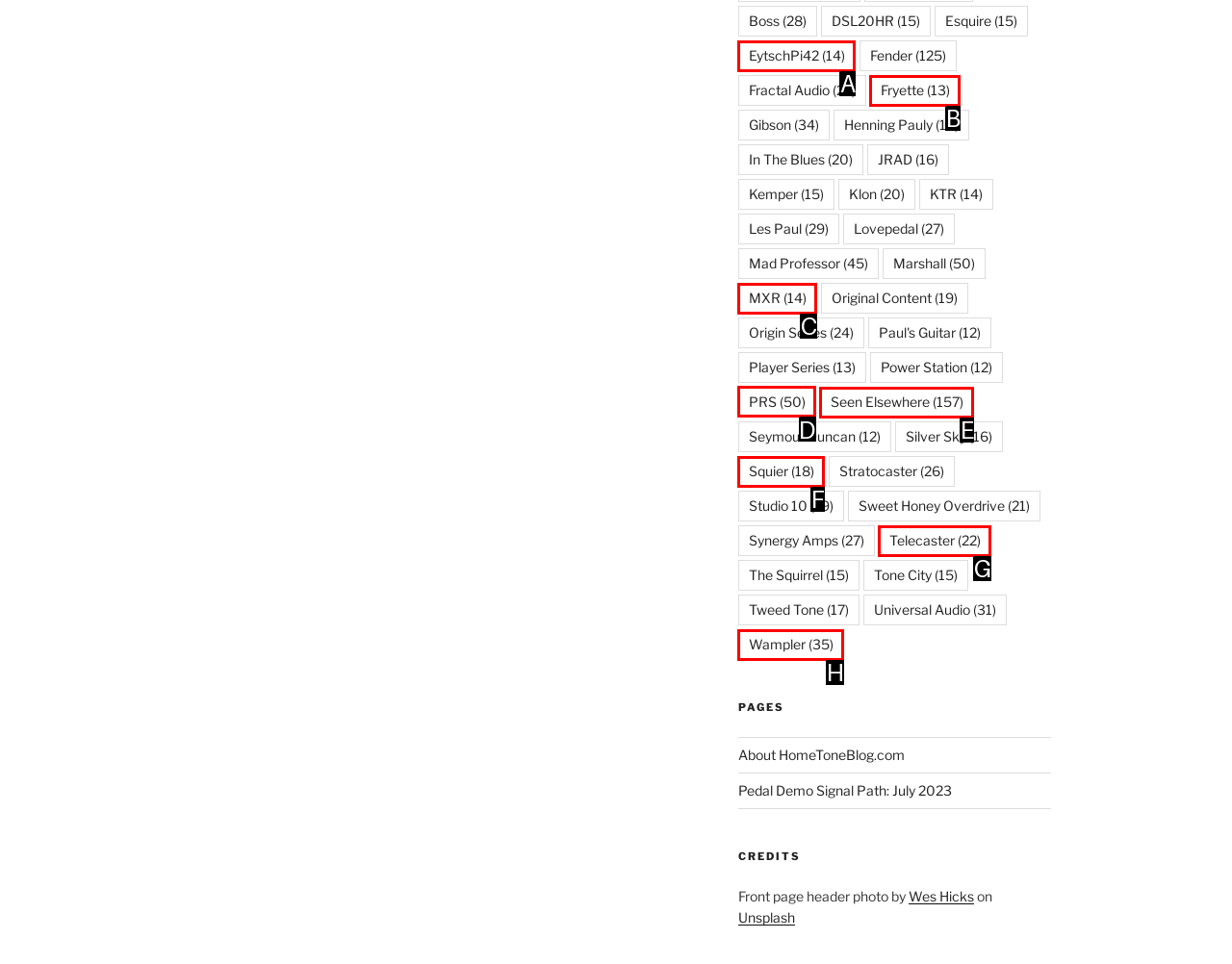Point out the option that needs to be clicked to fulfill the following instruction: Explore the 'PRS' items
Answer with the letter of the appropriate choice from the listed options.

D